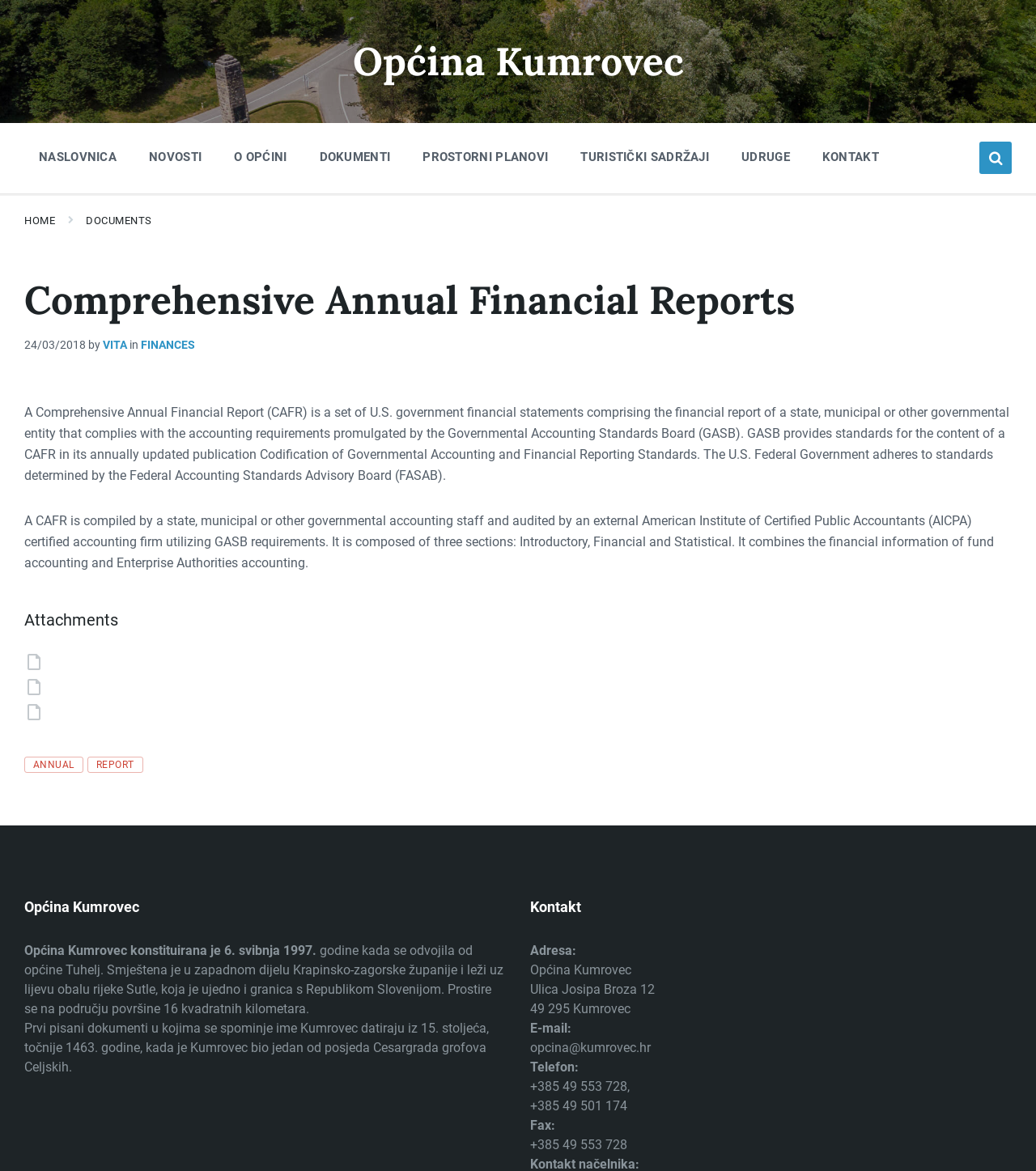Describe the webpage in detail, including text, images, and layout.

The webpage is about Comprehensive Annual Financial Reports of Općina Kumrovec, a municipality in Croatia. At the top, there is a navigation menu with 8 items, including "NASLOVNICA", "NOVOSTI", "O OPĆINI", and "KONTAKT". Below the navigation menu, there is a search button on the right side. 

The main content of the webpage is divided into two sections. The first section is about Comprehensive Annual Financial Reports, which includes a heading, a brief description, and three attachments. The description explains what a Comprehensive Annual Financial Report (CAFR) is, its composition, and how it is compiled and audited. 

The second section is about Općina Kumrovec, which includes a heading, a brief history, and contact information. The history section mentions that Općina Kumrovec was established in 1997 and provides some information about its location and historical documents. The contact information includes the address, email, phone numbers, and fax number of the municipality.